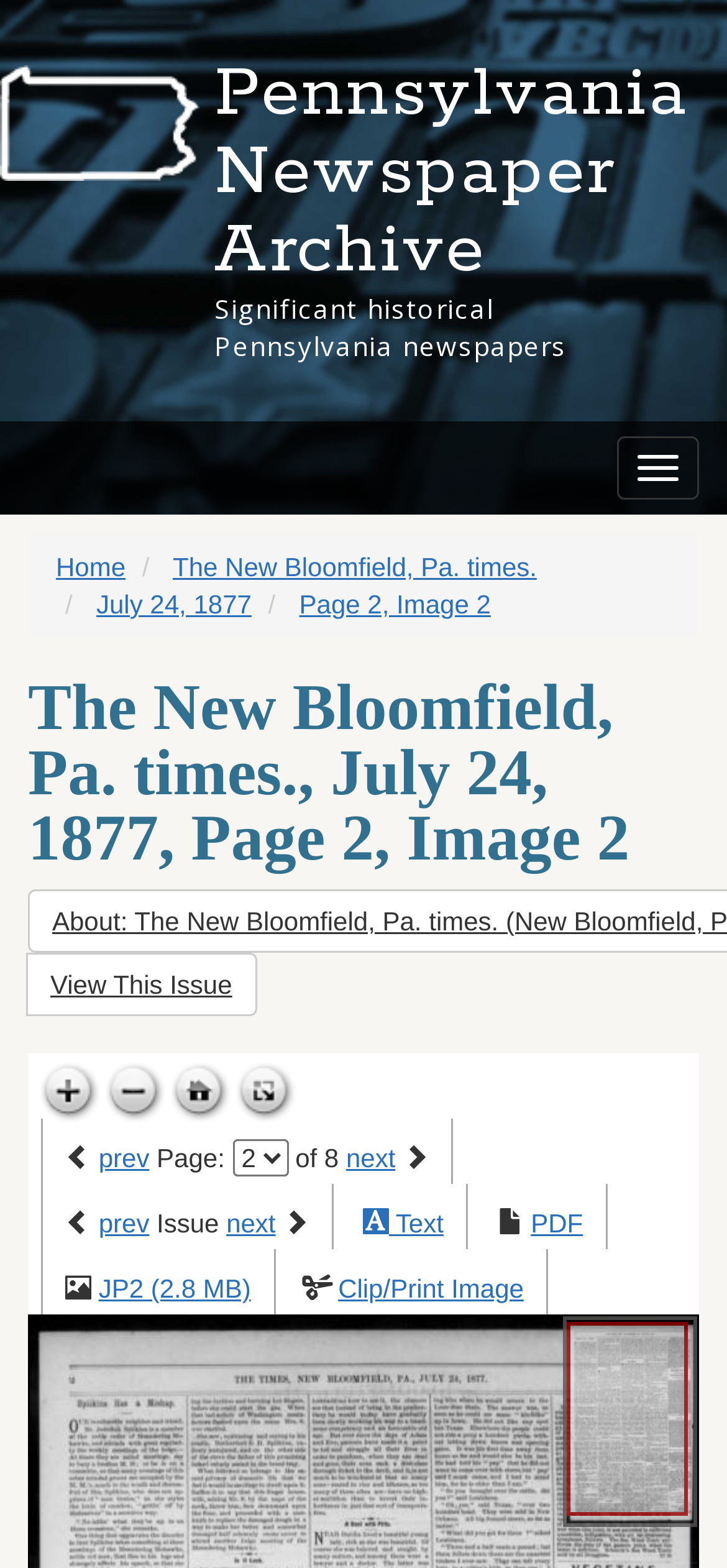Answer the question using only a single word or phrase: 
What are the options to view the newspaper issue?

View This Issue, Text, PDF, JP2